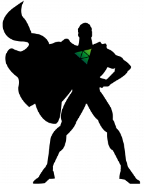What is the title of the section where the image is positioned?
Answer briefly with a single word or phrase based on the image.

THE AGERE TEAM AT A GLANCE